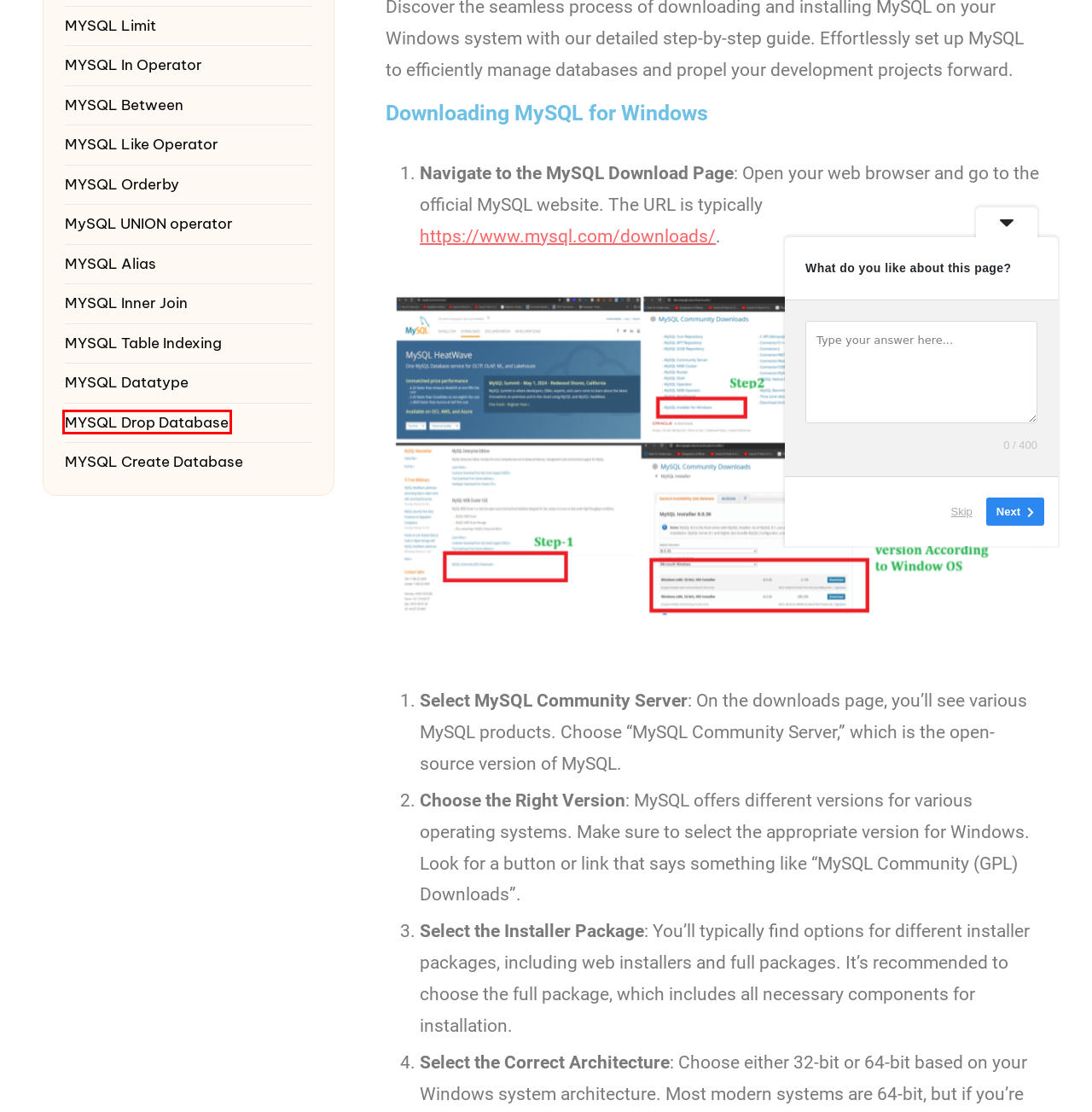You are looking at a screenshot of a webpage with a red bounding box around an element. Determine the best matching webpage description for the new webpage resulting from clicking the element in the red bounding box. Here are the descriptions:
A. The MySQL UNION operator | Example of Mysql Union
B. MySQL DataType
C. MYSQL Limit Clause | MYSQL Limit Clause Example
D. MySQL INNER JOIN clause | MySQL INNER JOIN Example
E. MySQL Aliases | Learn MySQL Aliases with Example
F. Mysql Drop database
G. MySQL IN Operator | MySQL In operator best Example
H. MySQL Table Indexing

F